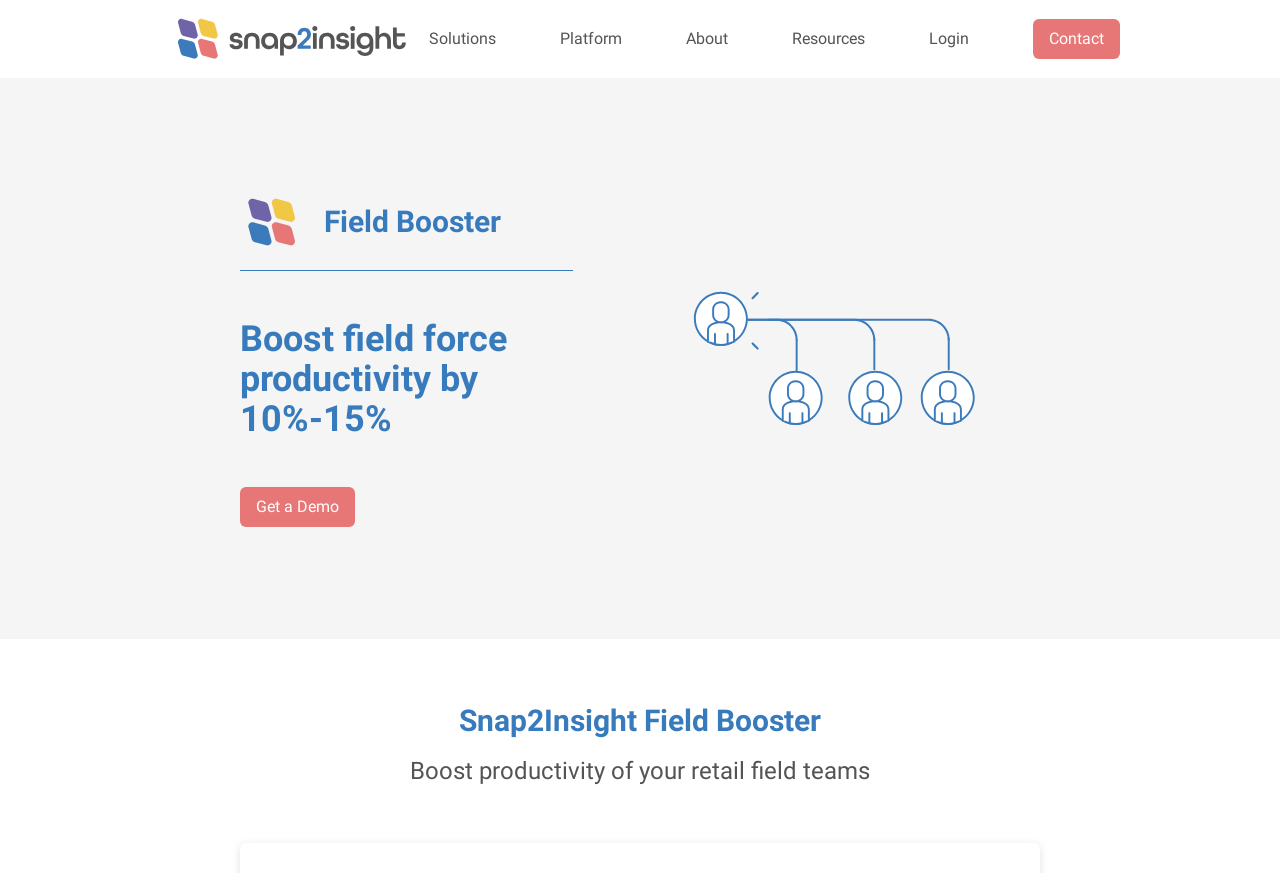Give a concise answer of one word or phrase to the question: 
What is the theme of the banner image?

Retail field teams